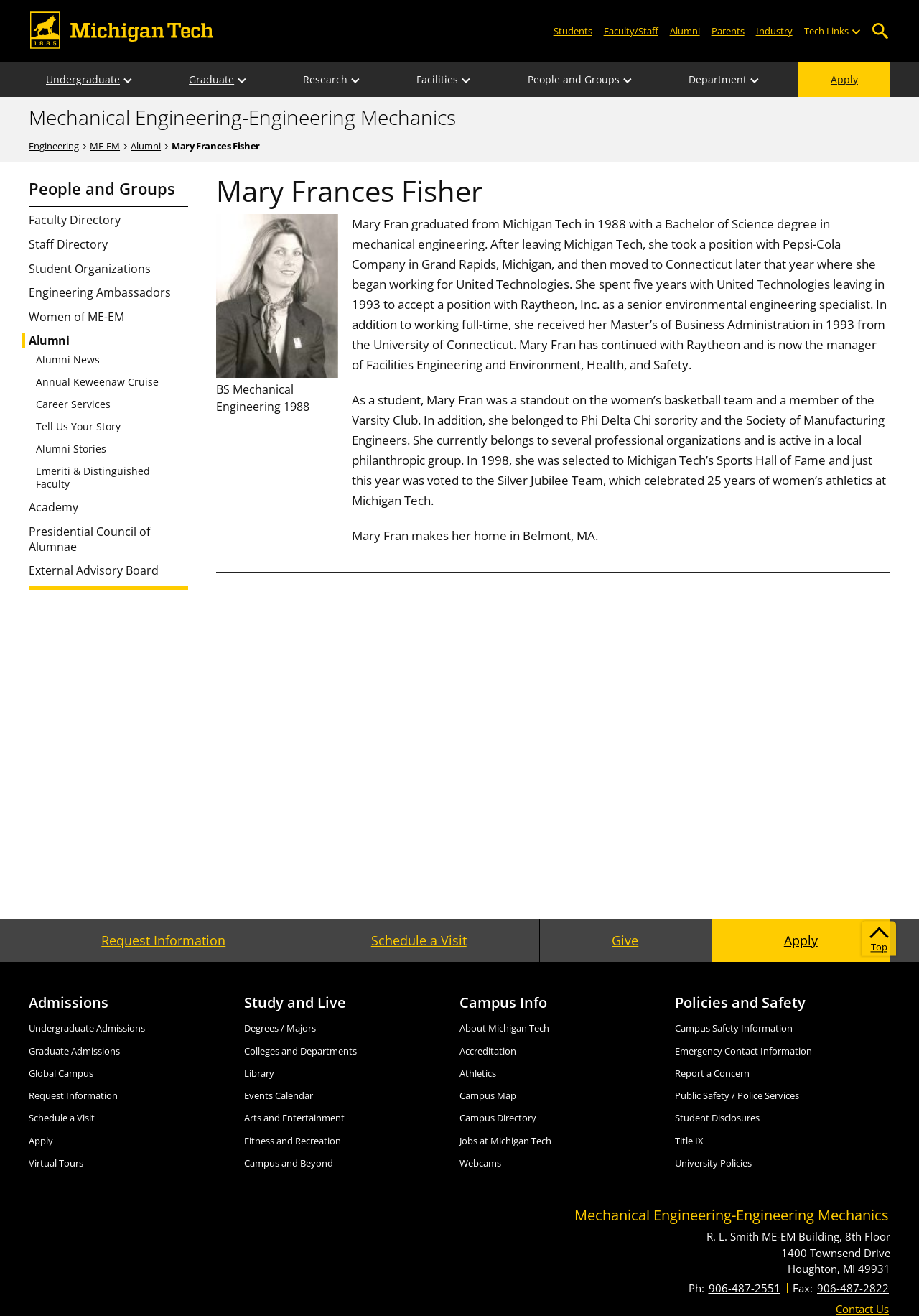What is the current role of Mary Frances Fisher?
Please give a detailed and elaborate explanation in response to the question.

The webpage mentions that Mary Frances Fisher is the manager of Facilities Engineering and Environment, Health, and Safety at Raytheon, Inc., indicating her current role.